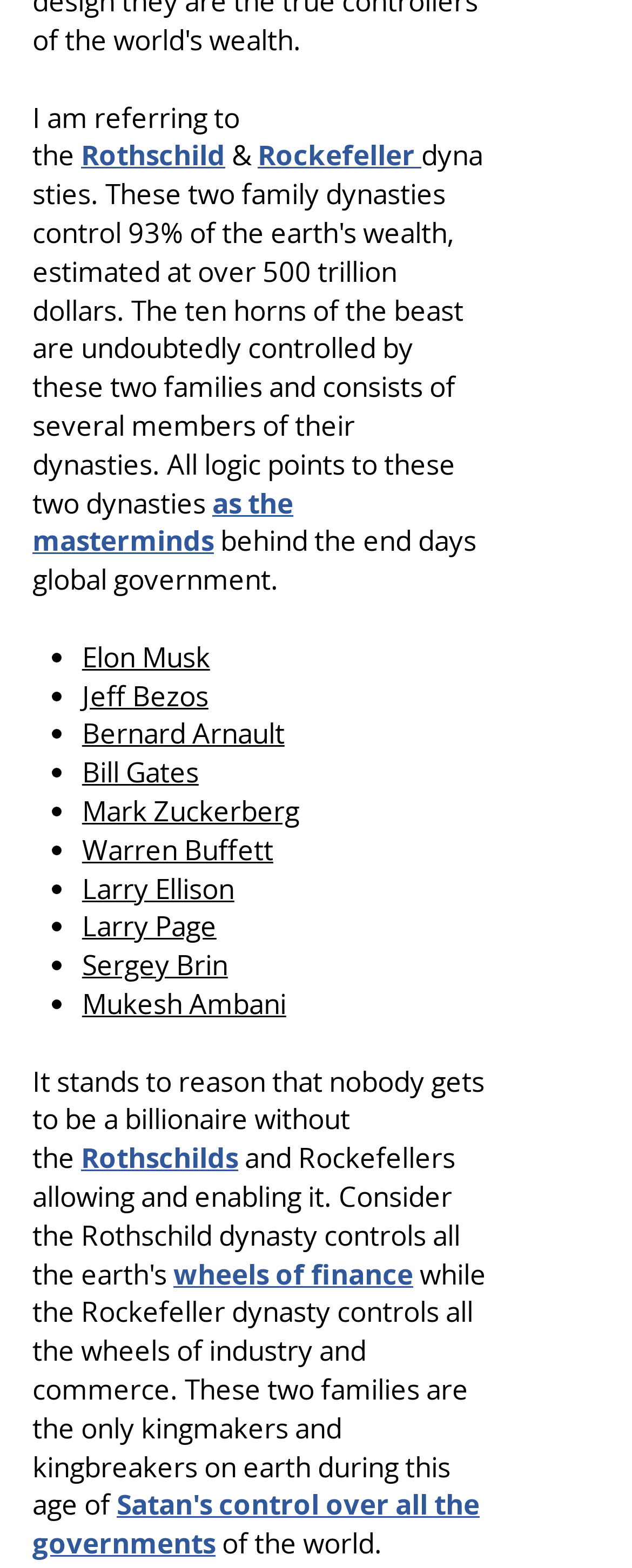Show me the bounding box coordinates of the clickable region to achieve the task as per the instruction: "Read about Elon Musk".

[0.13, 0.407, 0.332, 0.431]